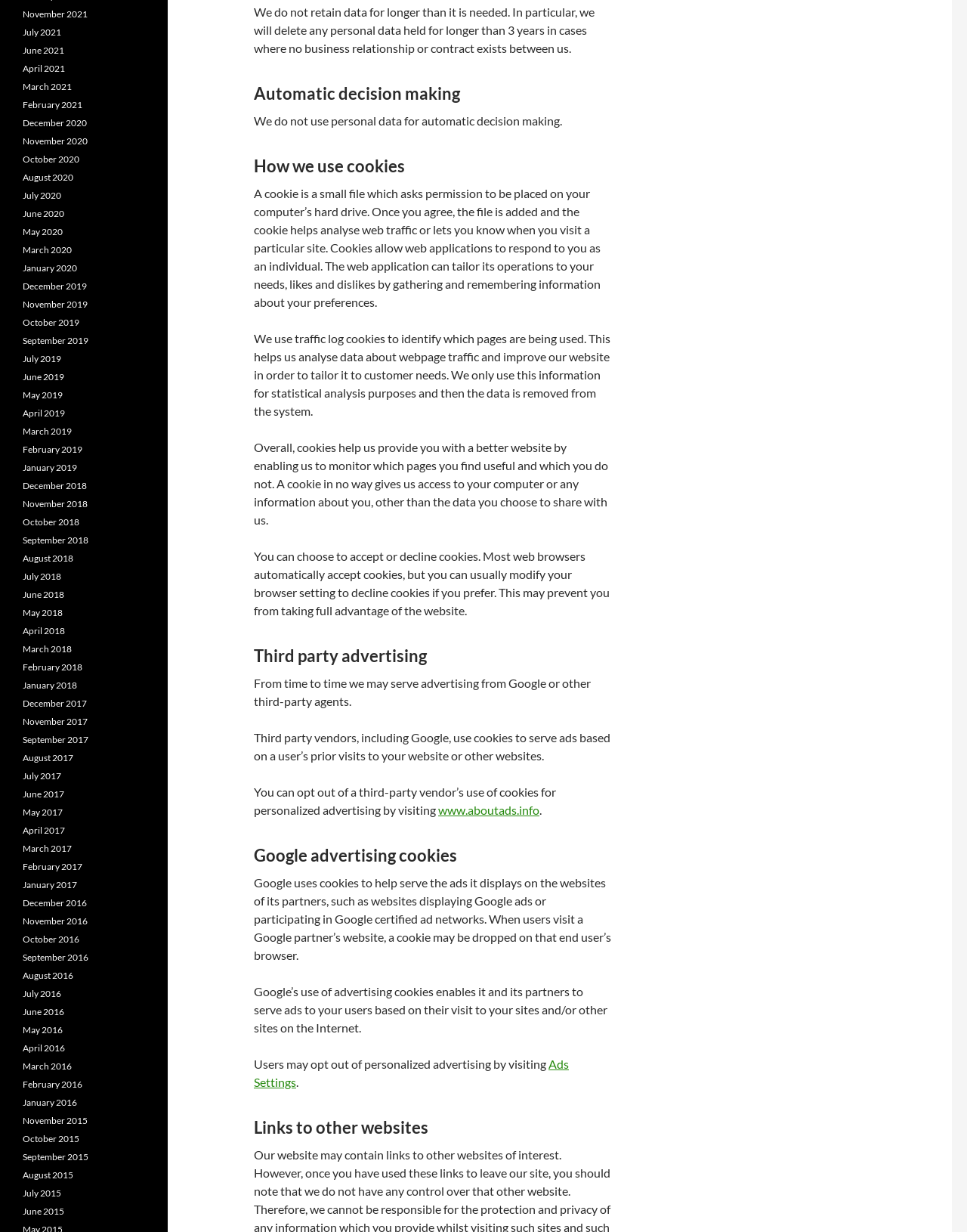Can you specify the bounding box coordinates for the region that should be clicked to fulfill this instruction: "read about how we use cookies".

[0.262, 0.128, 0.633, 0.142]